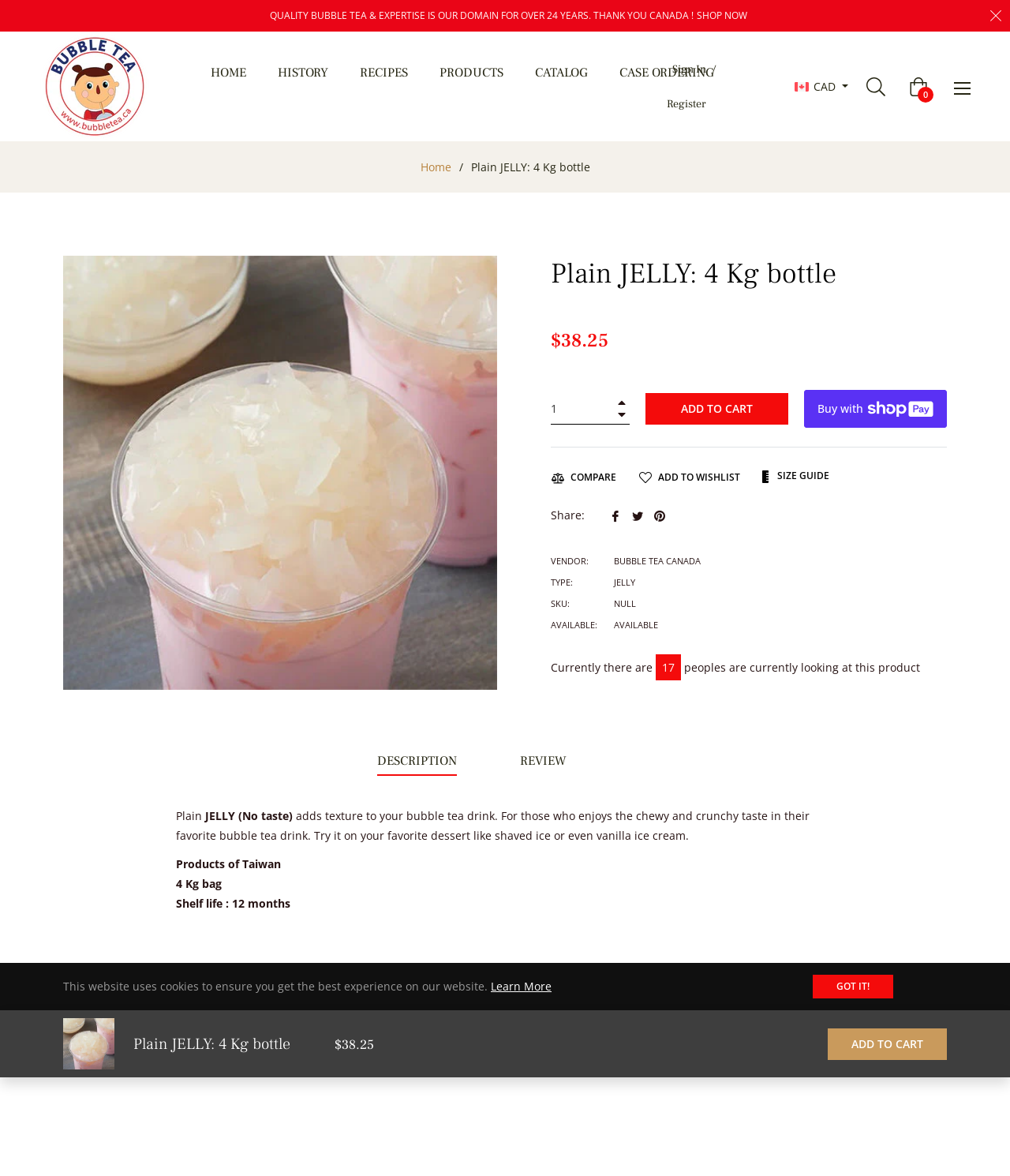Find the bounding box of the UI element described as follows: "Add to Cart".

[0.639, 0.334, 0.78, 0.361]